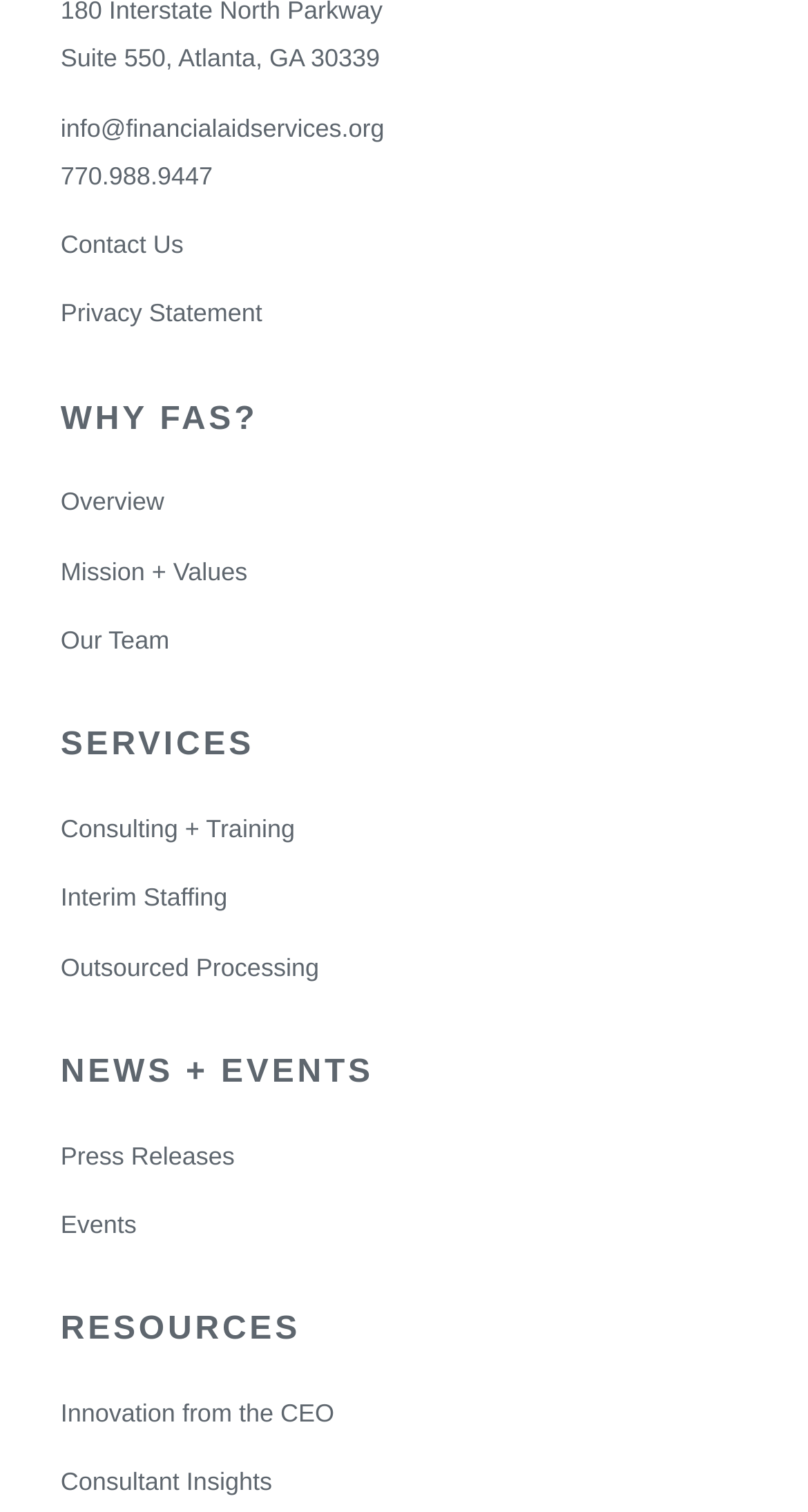Please give a one-word or short phrase response to the following question: 
What is the phone number to contact FAS?

770.988.9447